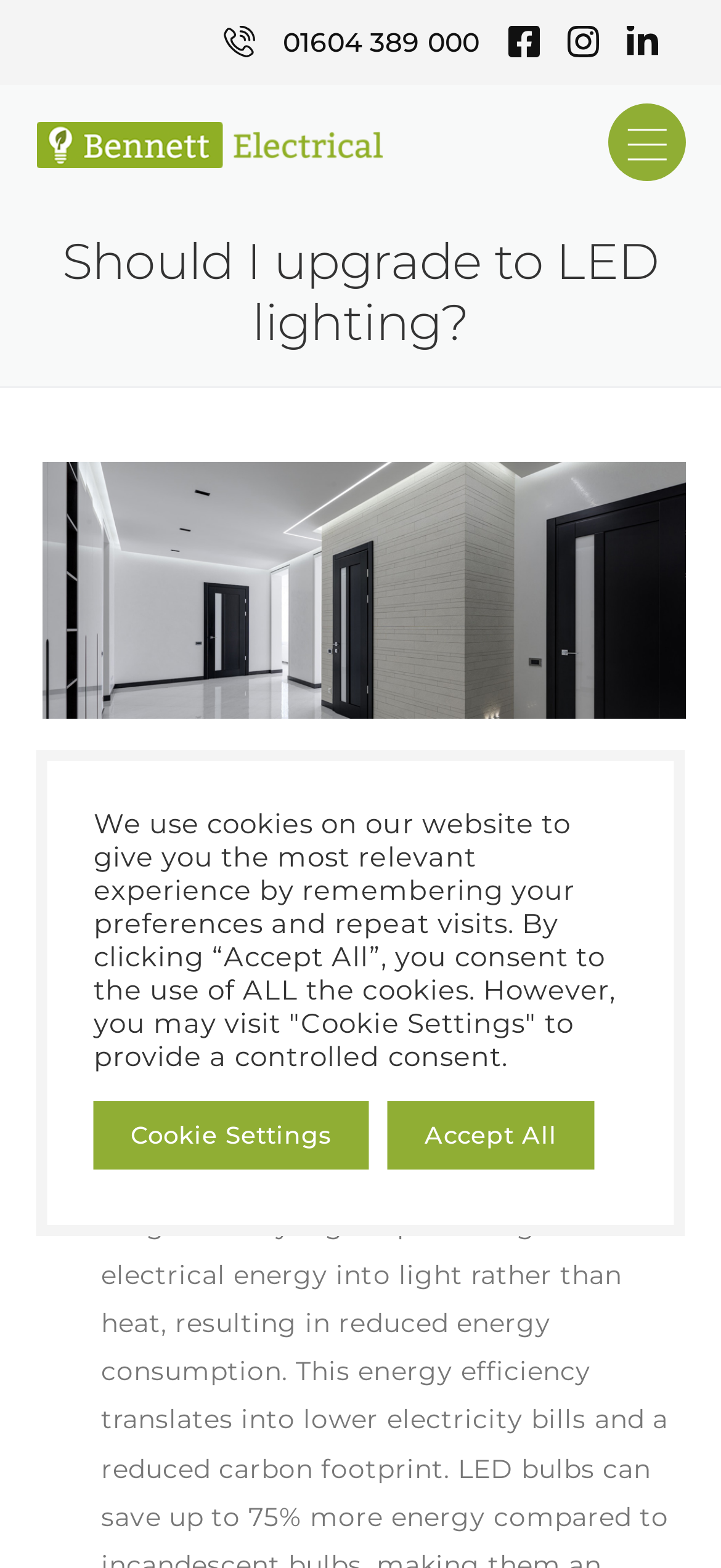Find the bounding box coordinates for the UI element that matches this description: "Cookie Settings".

[0.129, 0.702, 0.512, 0.746]